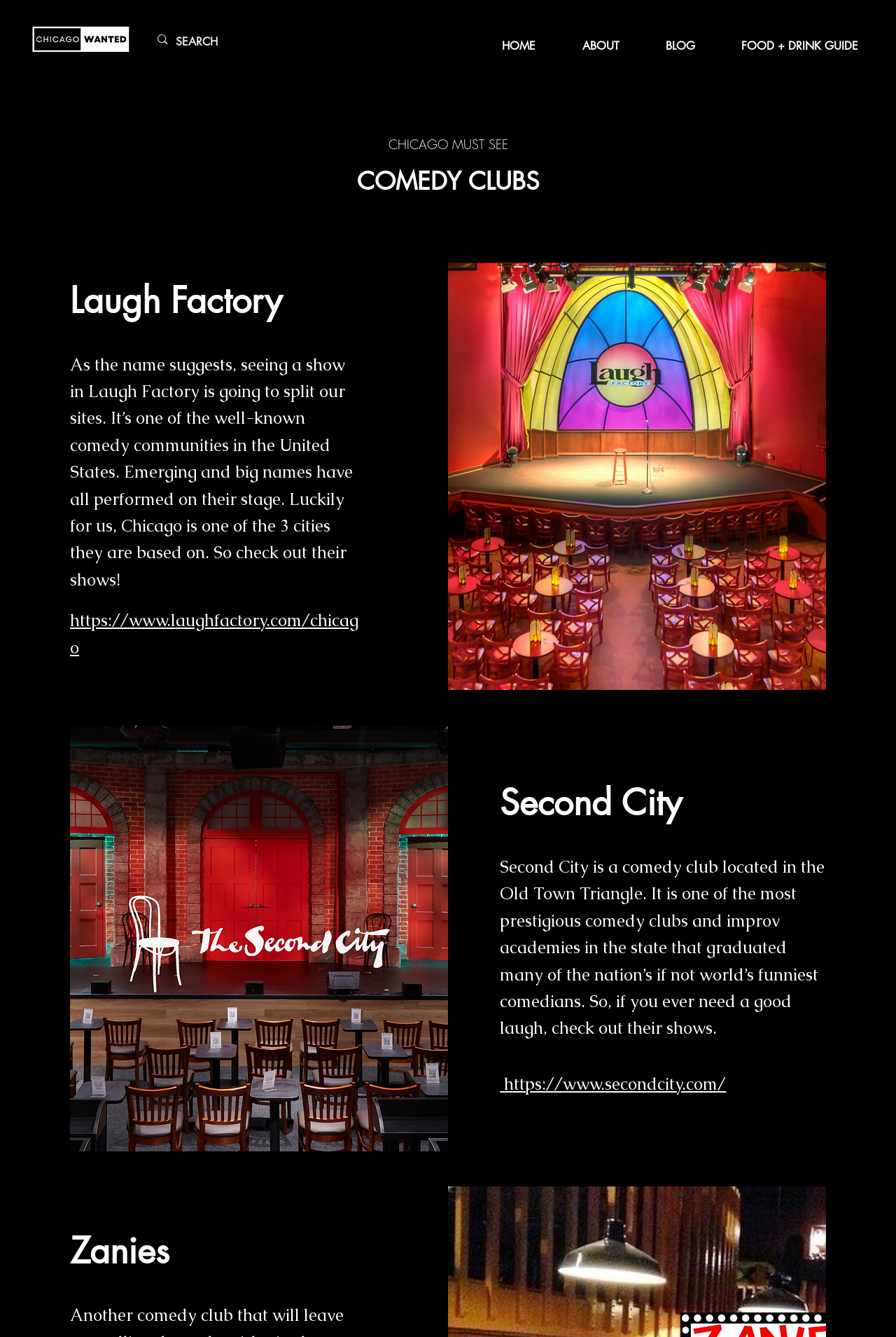Please identify the bounding box coordinates of the clickable region that I should interact with to perform the following instruction: "visit Second City website". The coordinates should be expressed as four float numbers between 0 and 1, i.e., [left, top, right, bottom].

[0.563, 0.802, 0.811, 0.819]